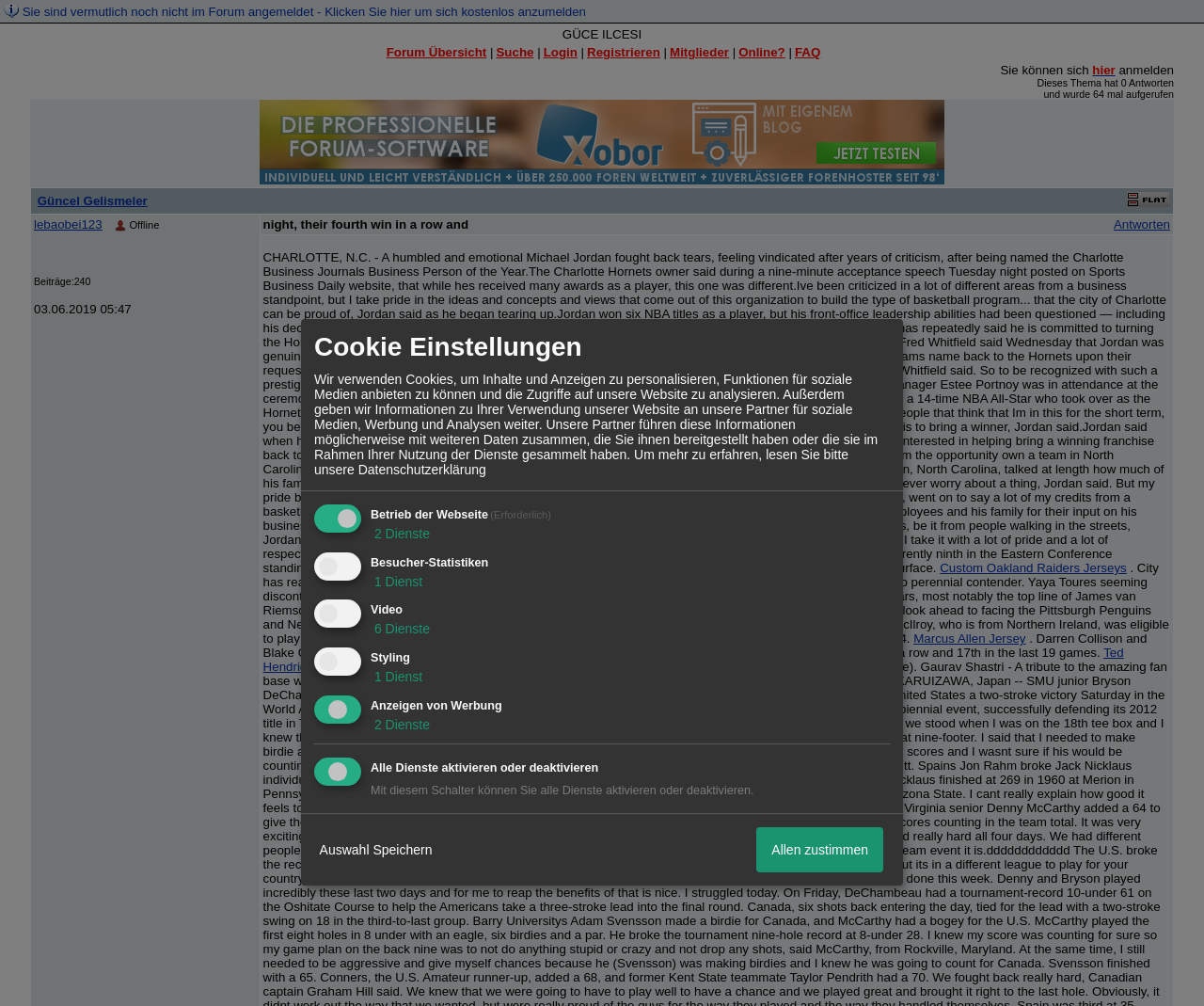Please locate the clickable area by providing the bounding box coordinates to follow this instruction: "Click on the 'Güncel Gelismeler' link".

[0.031, 0.193, 0.122, 0.207]